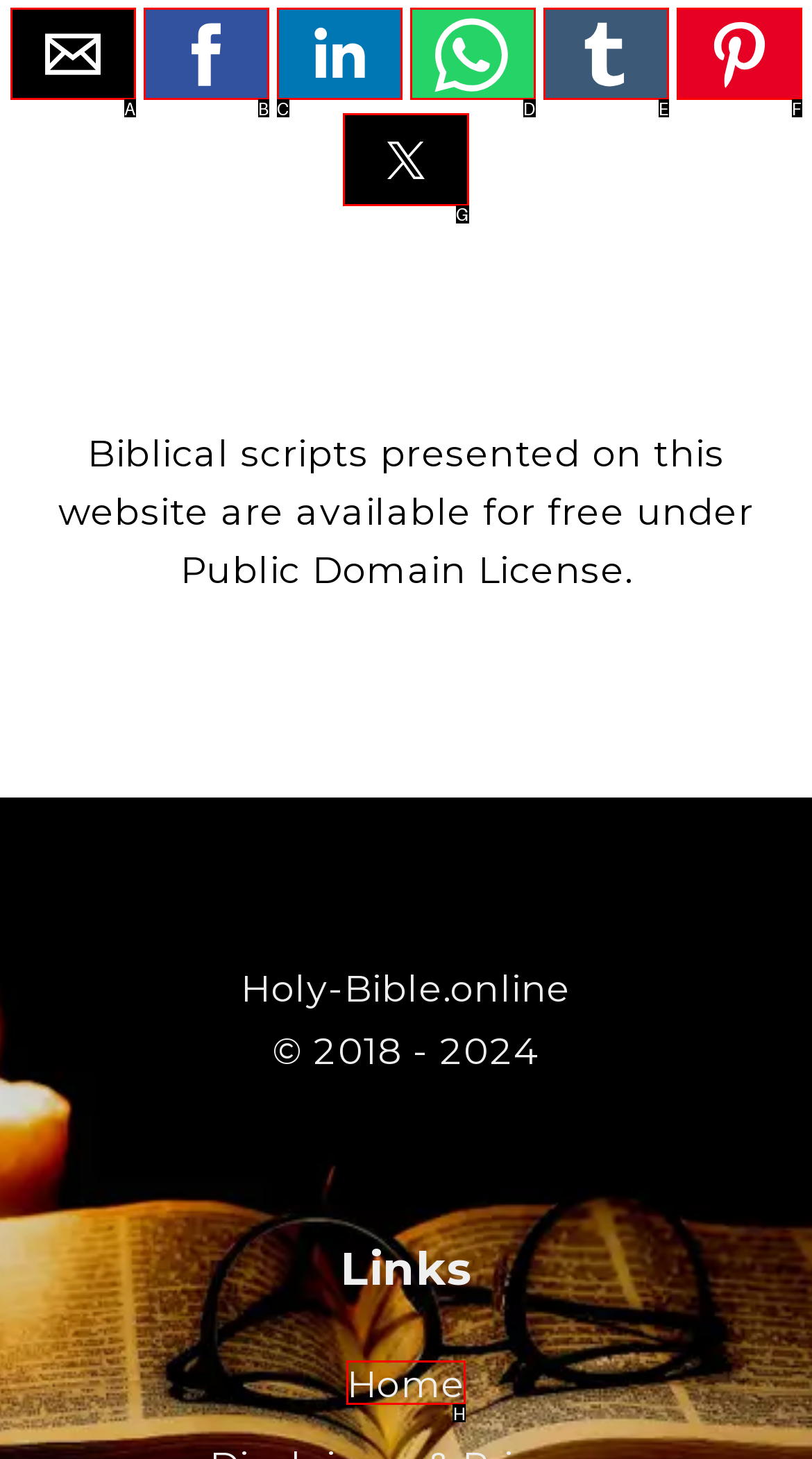Tell me which one HTML element I should click to complete the following instruction: Share by twitter
Answer with the option's letter from the given choices directly.

G